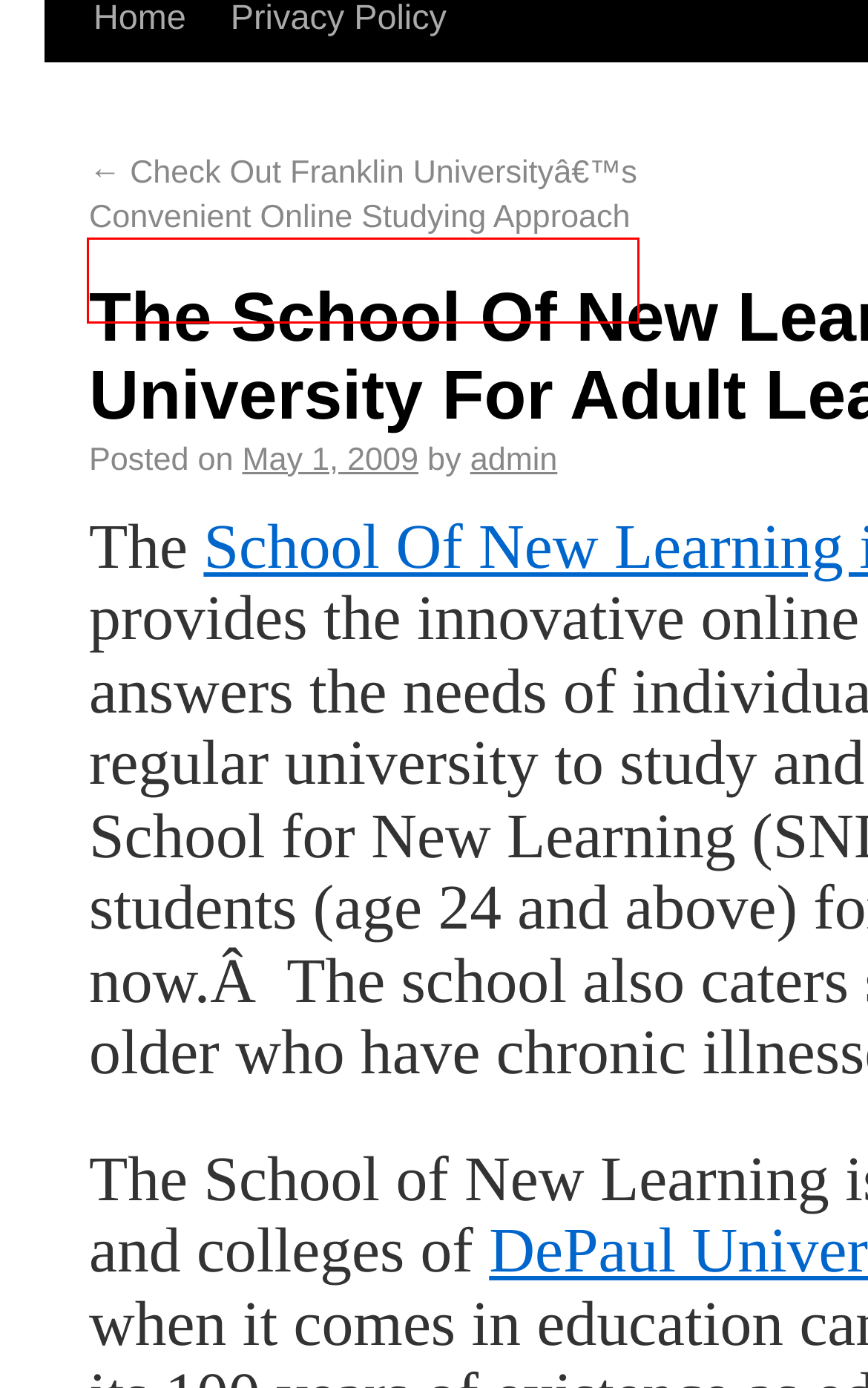Given a screenshot of a webpage with a red bounding box highlighting a UI element, determine which webpage description best matches the new webpage that appears after clicking the highlighted element. Here are the candidates:
A. ALISON Improves Online Learning Site | Online Degree Study
B. June | 2007 | Online Degree Study
C. Online Psychology Degree | Online Degree Study
D. Check Out Franklin Universityâ€™s Convenient Online Studying Approach | Online Degree Study
E. admin | Online Degree Study
F. Online Universities | Online Degree Study
G. January | 2007 | Online Degree Study
H. Fraud Online School | Online Degree Study

D